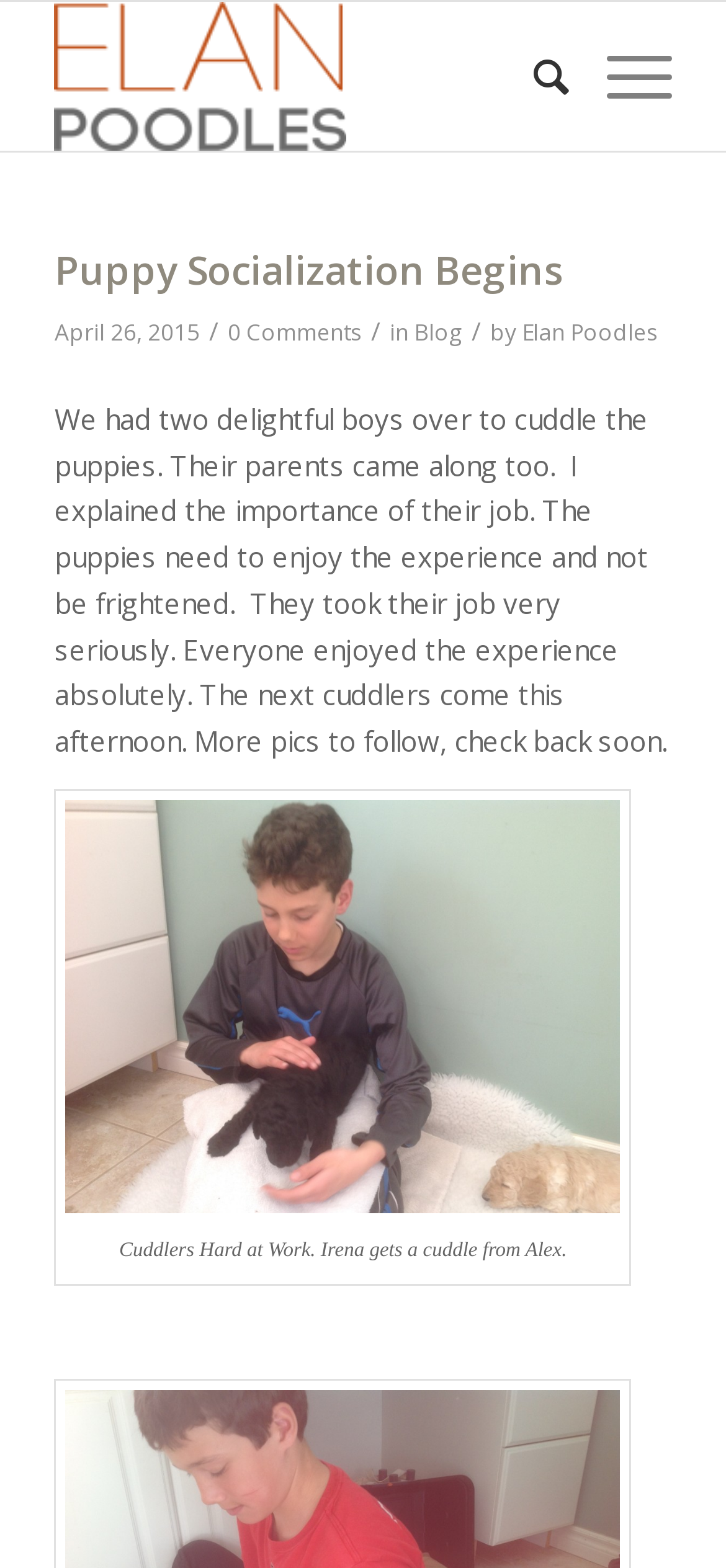Using the elements shown in the image, answer the question comprehensively: What is the breed of the puppy in the image?

I inferred the breed of the puppy by looking at the image description 'Black standard poodle puppy gets a cuddle.' which suggests that the puppy is a standard poodle.